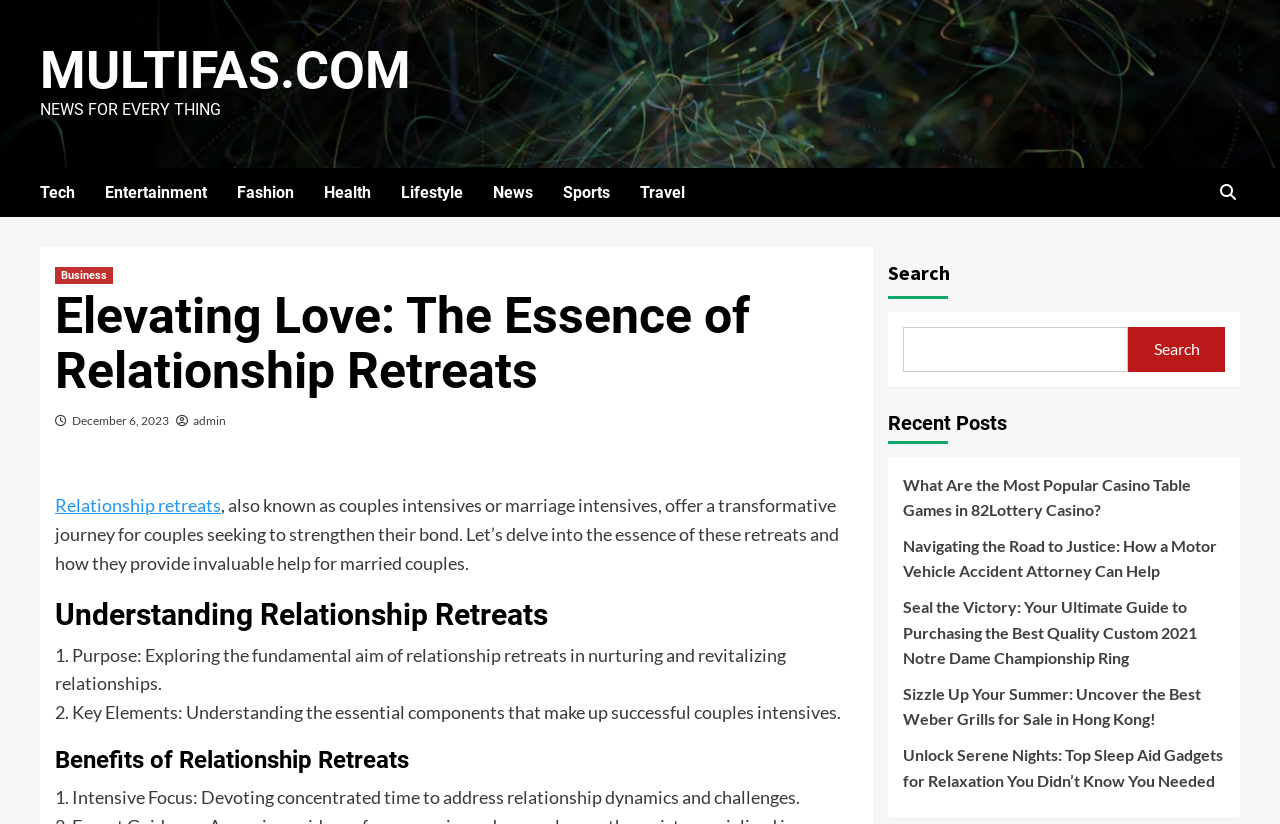What is the position of the search bar on the webpage?
Based on the image, give a concise answer in the form of a single word or short phrase.

Top-right corner